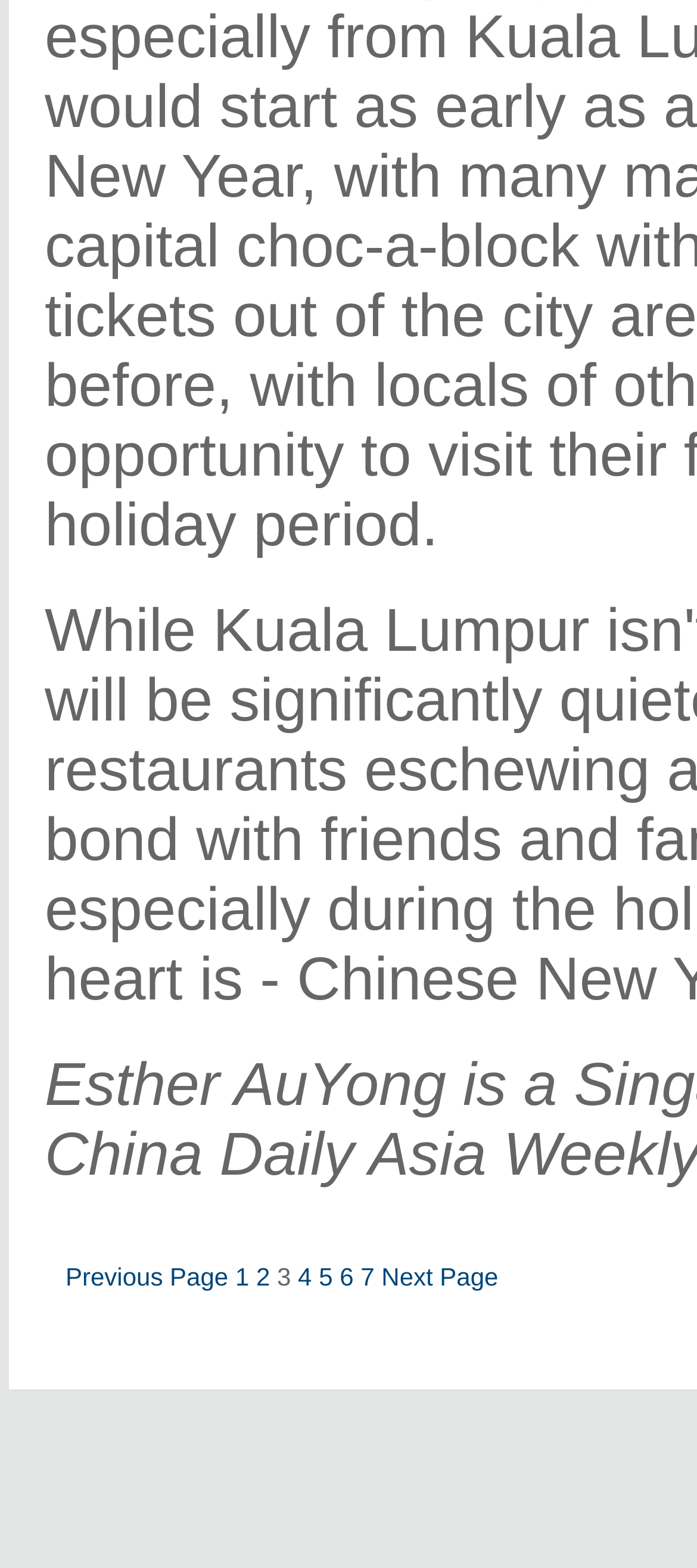Please find the bounding box coordinates of the section that needs to be clicked to achieve this instruction: "go to next page".

[0.547, 0.805, 0.715, 0.823]